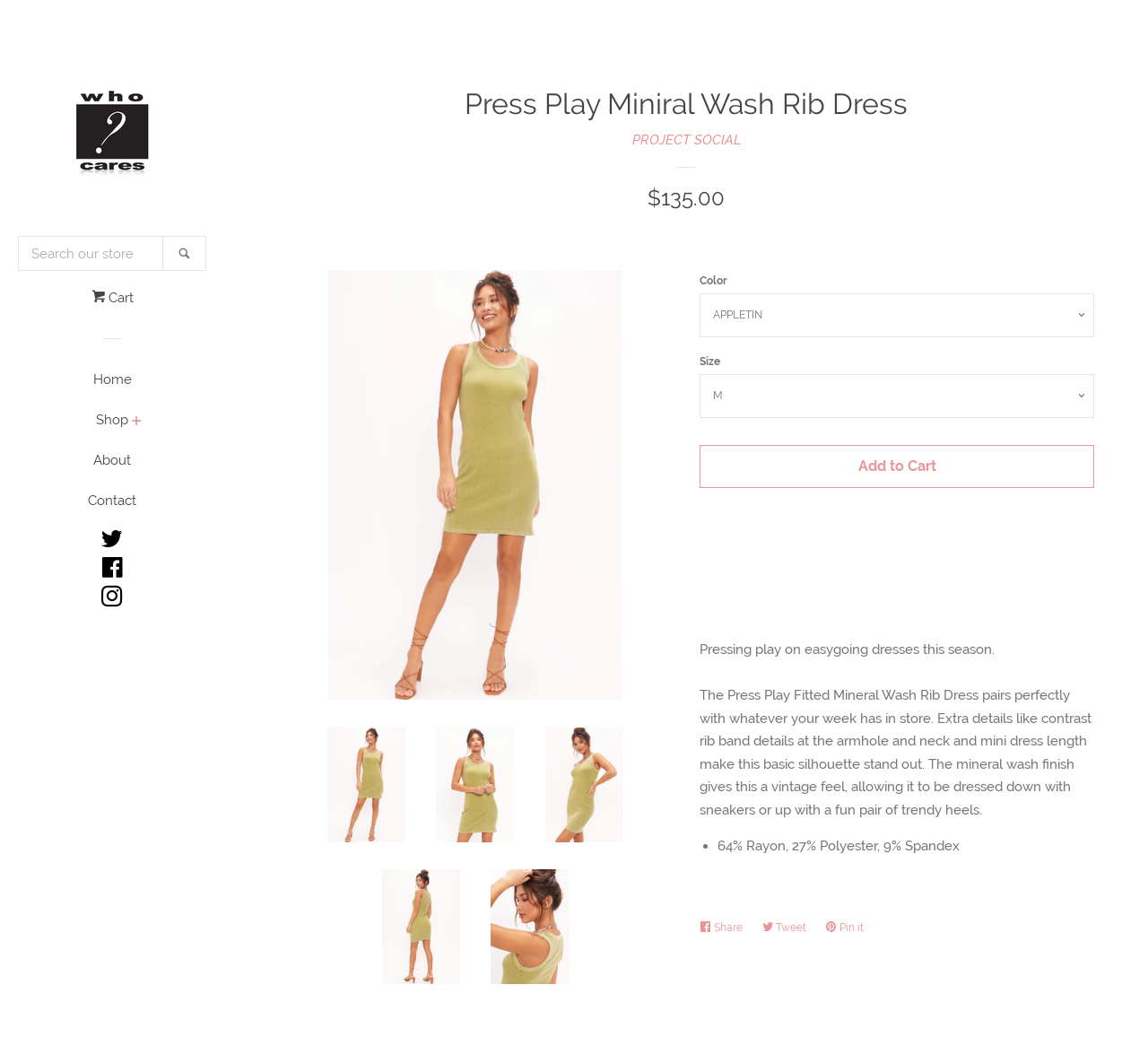Identify the bounding box coordinates for the region to click in order to carry out this instruction: "Check the Facebook page". Provide the coordinates using four float numbers between 0 and 1, formatted as [left, top, right, bottom].

None